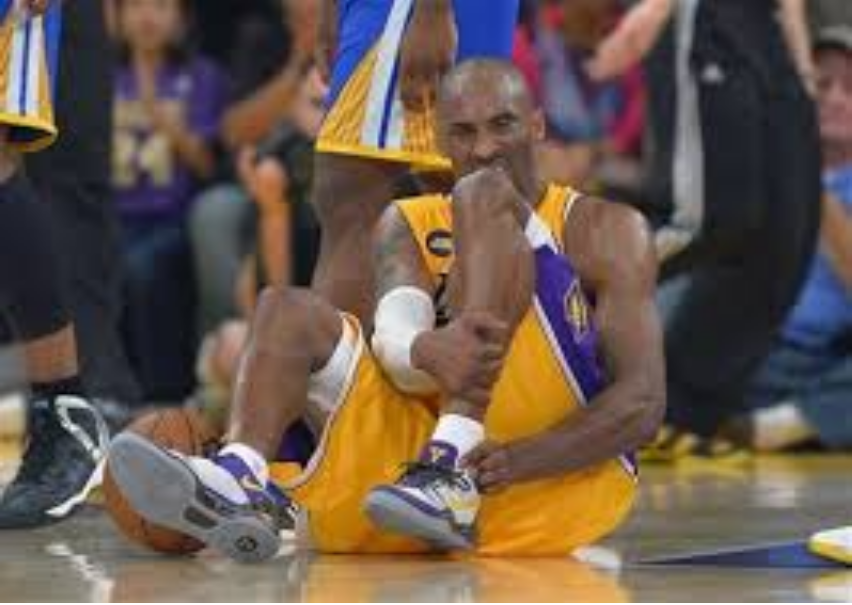Give a one-word or short-phrase answer to the following question: 
What is the atmosphere in the arena like?

Charged with tension